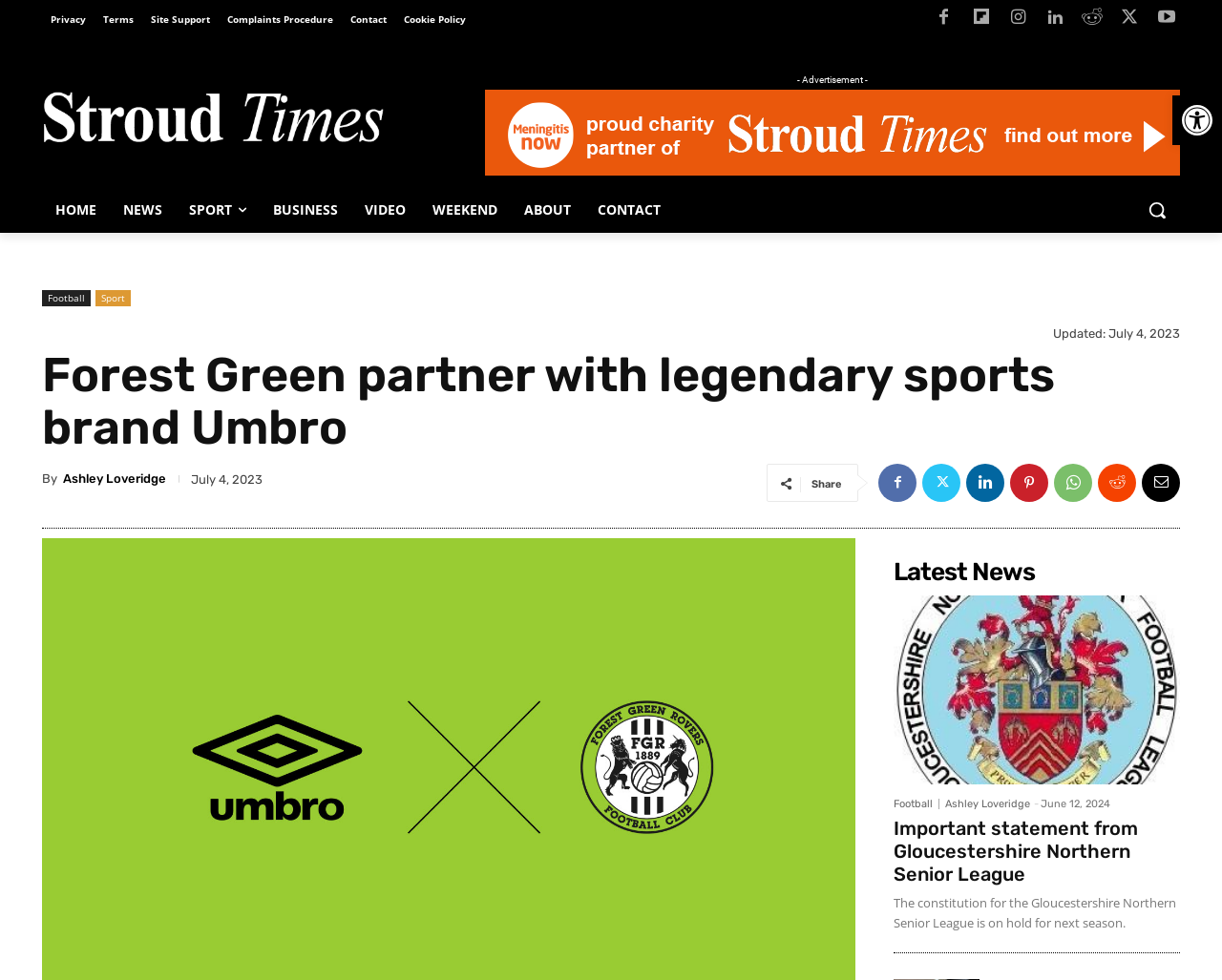Determine the coordinates of the bounding box for the clickable area needed to execute this instruction: "Read the latest news".

[0.731, 0.569, 0.966, 0.602]